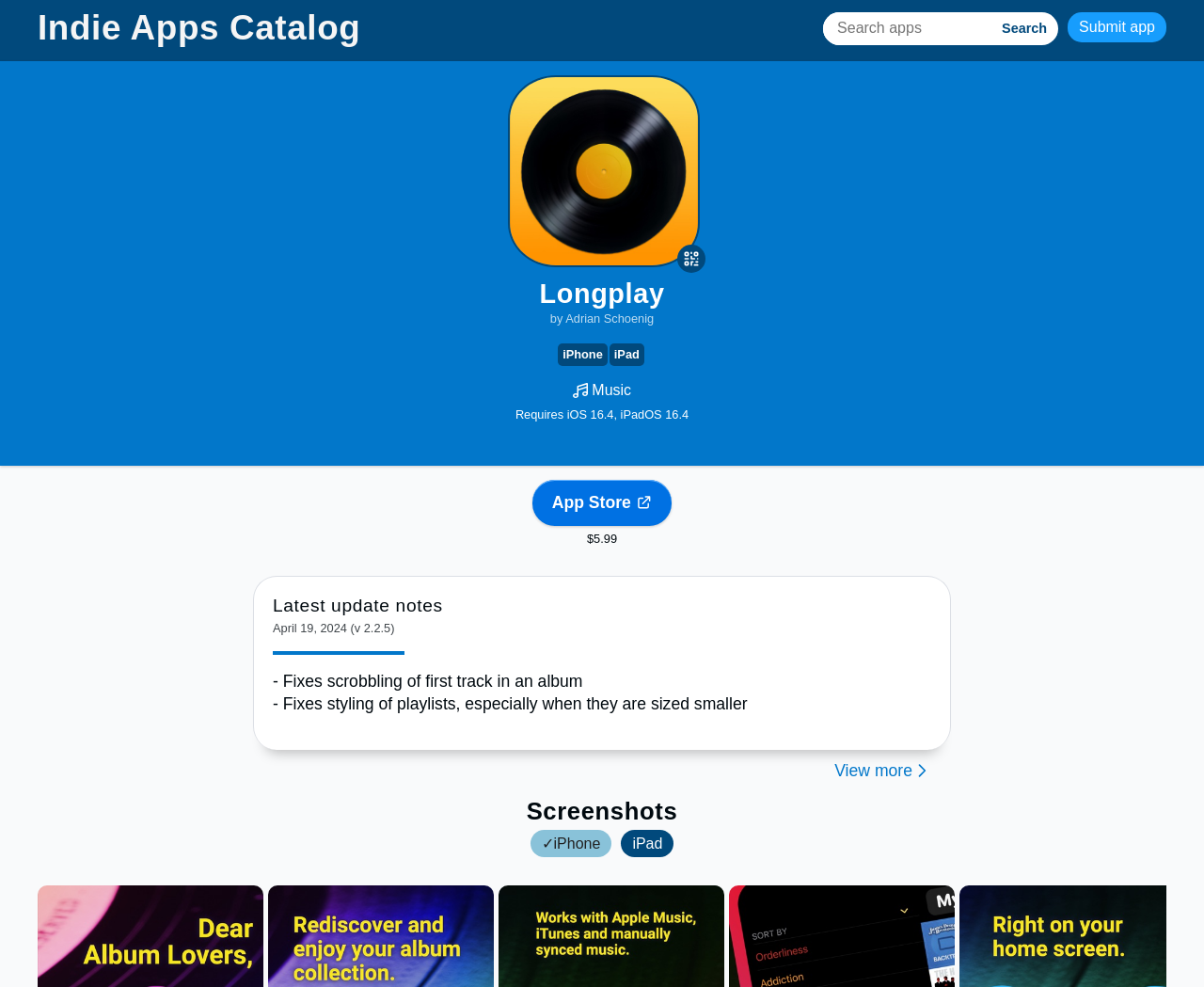Describe all the significant parts and information present on the webpage.

This webpage is about an app called Longplay, categorized under Music, developed by Adrian Schoenig. At the top, there is a heading "Indie Apps Catalog" with a link to it, followed by a search box and a search button on the right side. On the top-right corner, there is a link to submit an app. Below the search box, there is an image of the Longplay icon.

The main content of the page is divided into two sections. On the left side, there is a heading "Longplay" followed by the developer's name, "by Adrian Schoenig". Below it, there are two static texts indicating the app's compatibility with iPhone and iPad. Further down, there is a link to the Music category, accompanied by an image. The app's system requirements, "Requires iOS 16.4, iPadOS 16.4", are mentioned below.

On the right side of the page, there is a link to the App Store, accompanied by an image, and the app's price, "$5.99". Below it, there is a heading "Latest update notes" followed by the update date, "April 19, 2024 (v 2.2.5)", and two static texts describing the updates, including fixes to scrobbling and styling issues. A link to "View more" is provided at the bottom.

Finally, there is a heading "Screenshots" at the bottom of the page, with two buttons, "✓iPhone" and "iPad", likely leading to screenshots of the app on different devices.